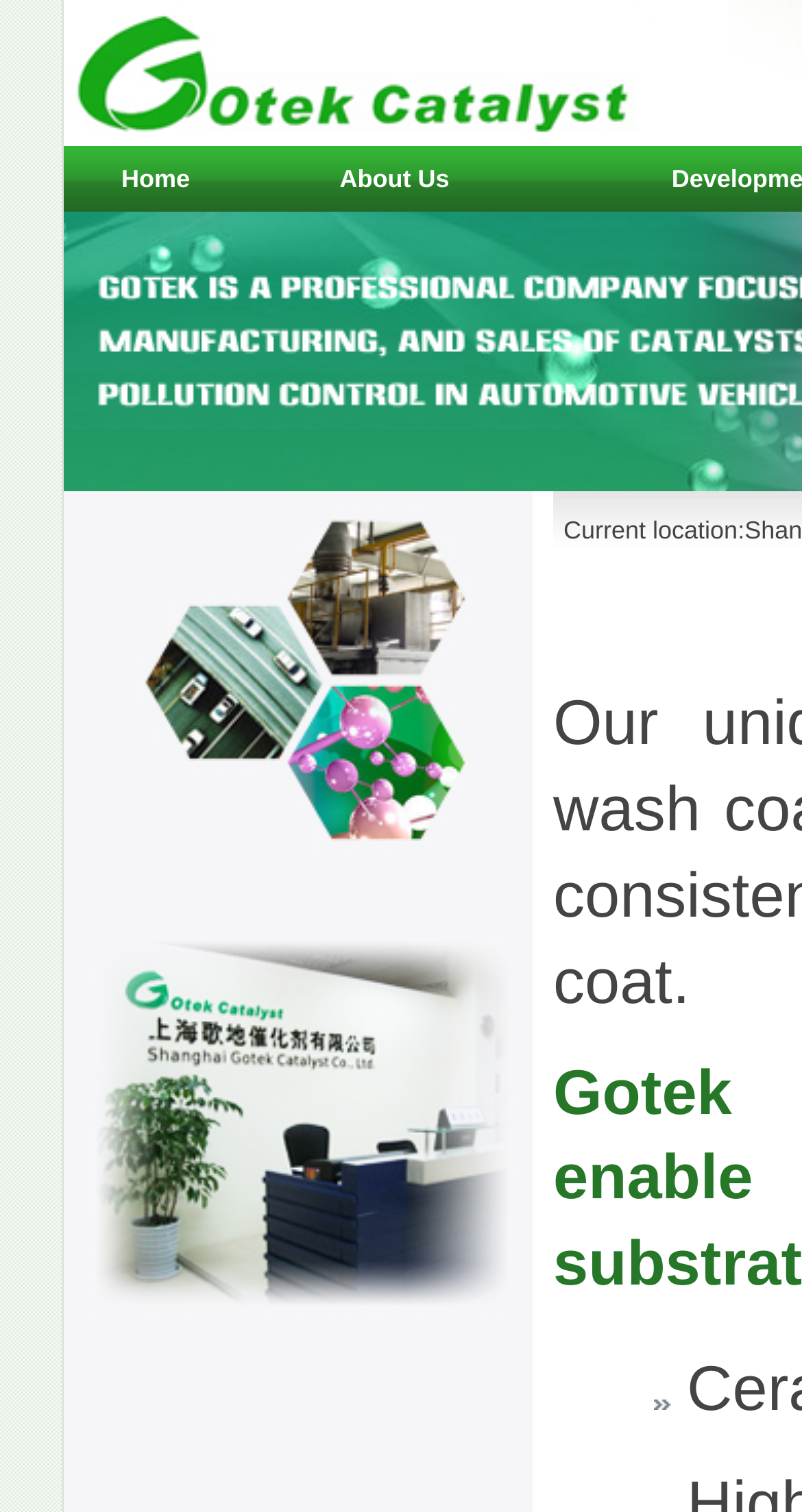How many navigation links are there?
Based on the image, answer the question with a single word or brief phrase.

2